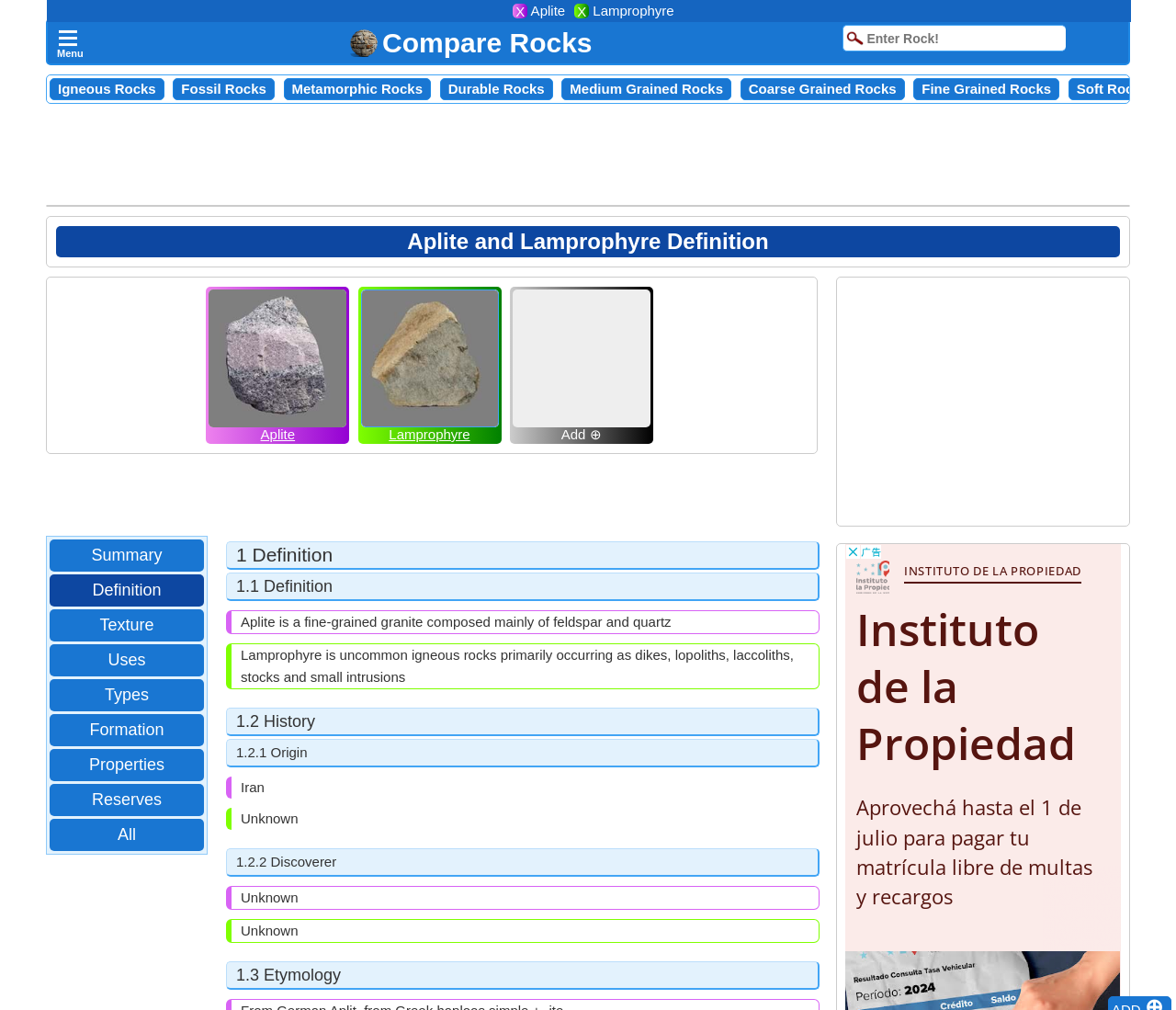Find and provide the bounding box coordinates for the UI element described here: "Fossil Rocks". The coordinates should be given as four float numbers between 0 and 1: [left, top, right, bottom].

[0.154, 0.08, 0.226, 0.096]